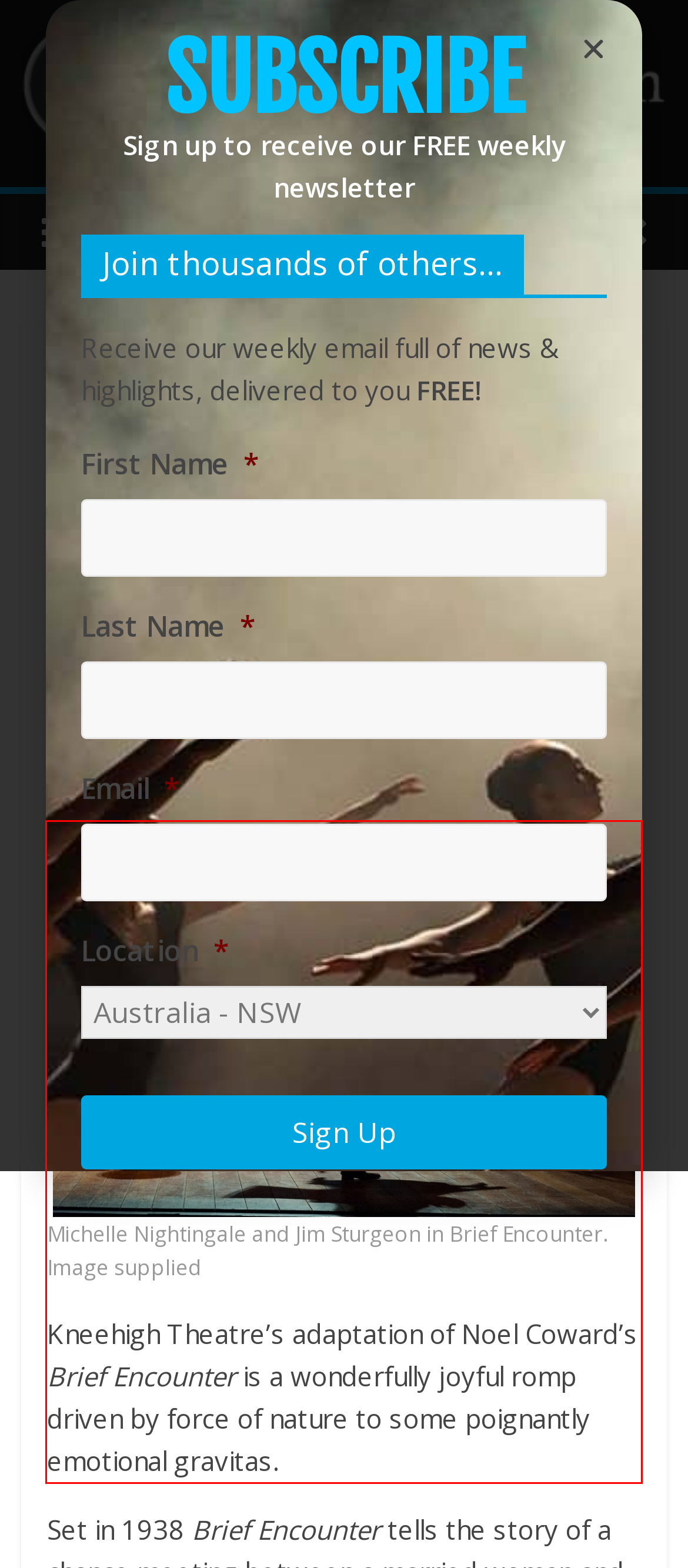Review the screenshot of the webpage and recognize the text inside the red rectangle bounding box. Provide the extracted text content.

Kneehigh Theatre’s adaptation of Noel Coward’s Brief Encounter is a wonderfully joyful romp driven by force of nature to some poignantly emotional gravitas.